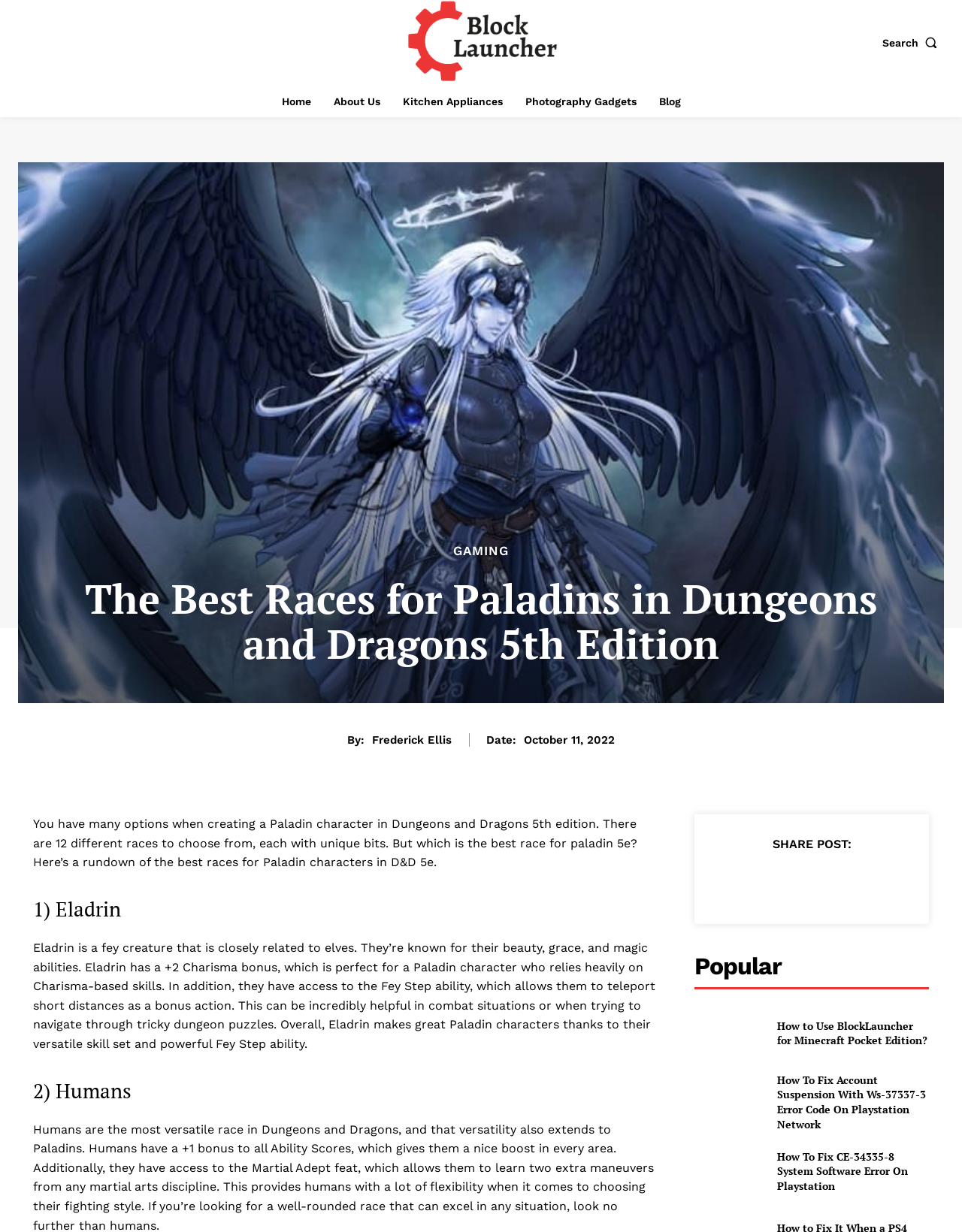Who is the author of the article?
Based on the image, give a concise answer in the form of a single word or short phrase.

Frederick Ellis